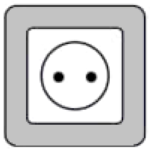What is the frequency of electrical systems in Jordan?
Answer the question with a detailed explanation, including all necessary information.

The frequency of electrical systems in Jordan is mentioned in the caption as 50 Hz, which is a crucial piece of information for travelers to consider when using their devices in the country.